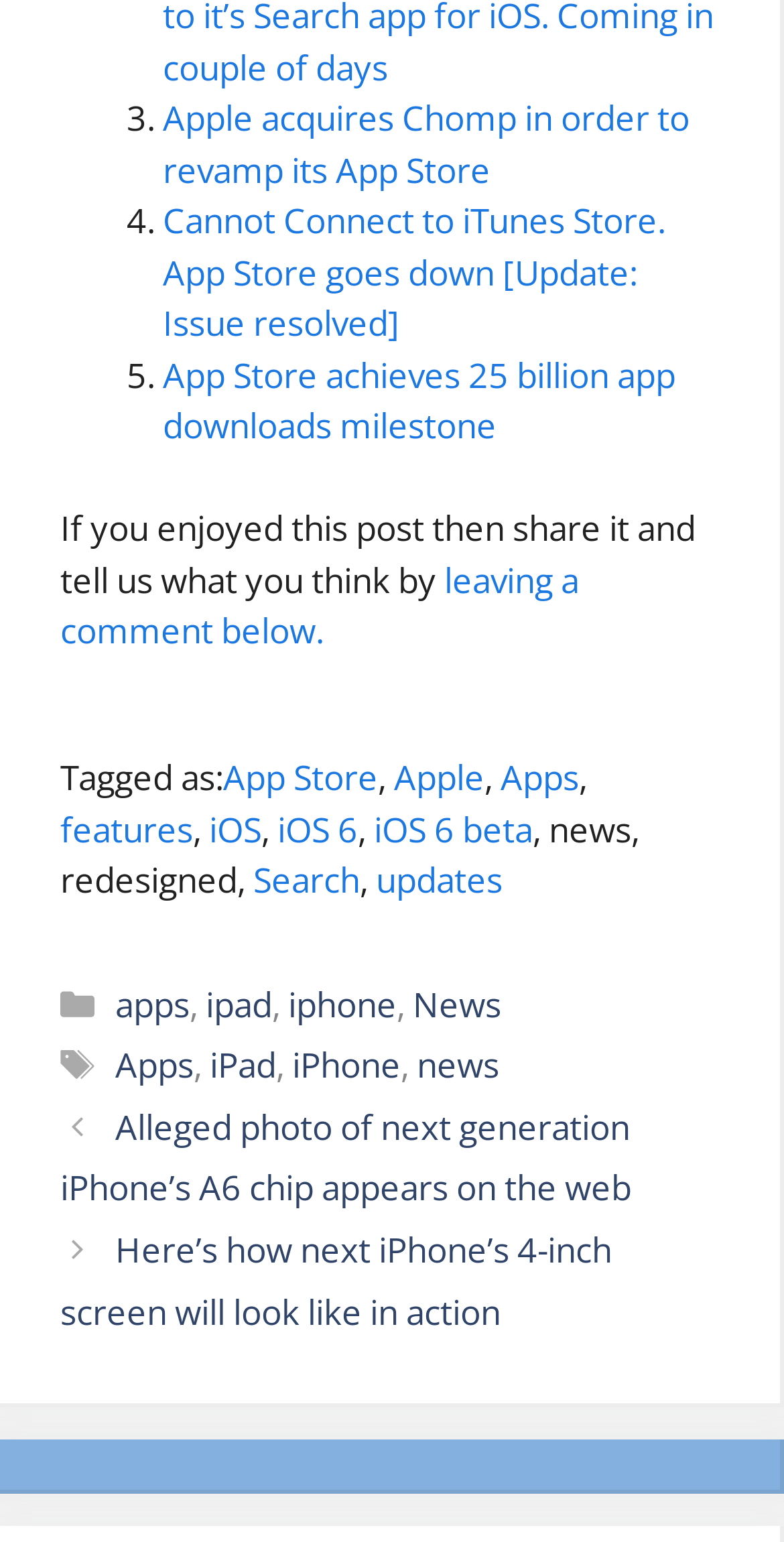How many tags are there?
Based on the visual content, answer with a single word or a brief phrase.

10